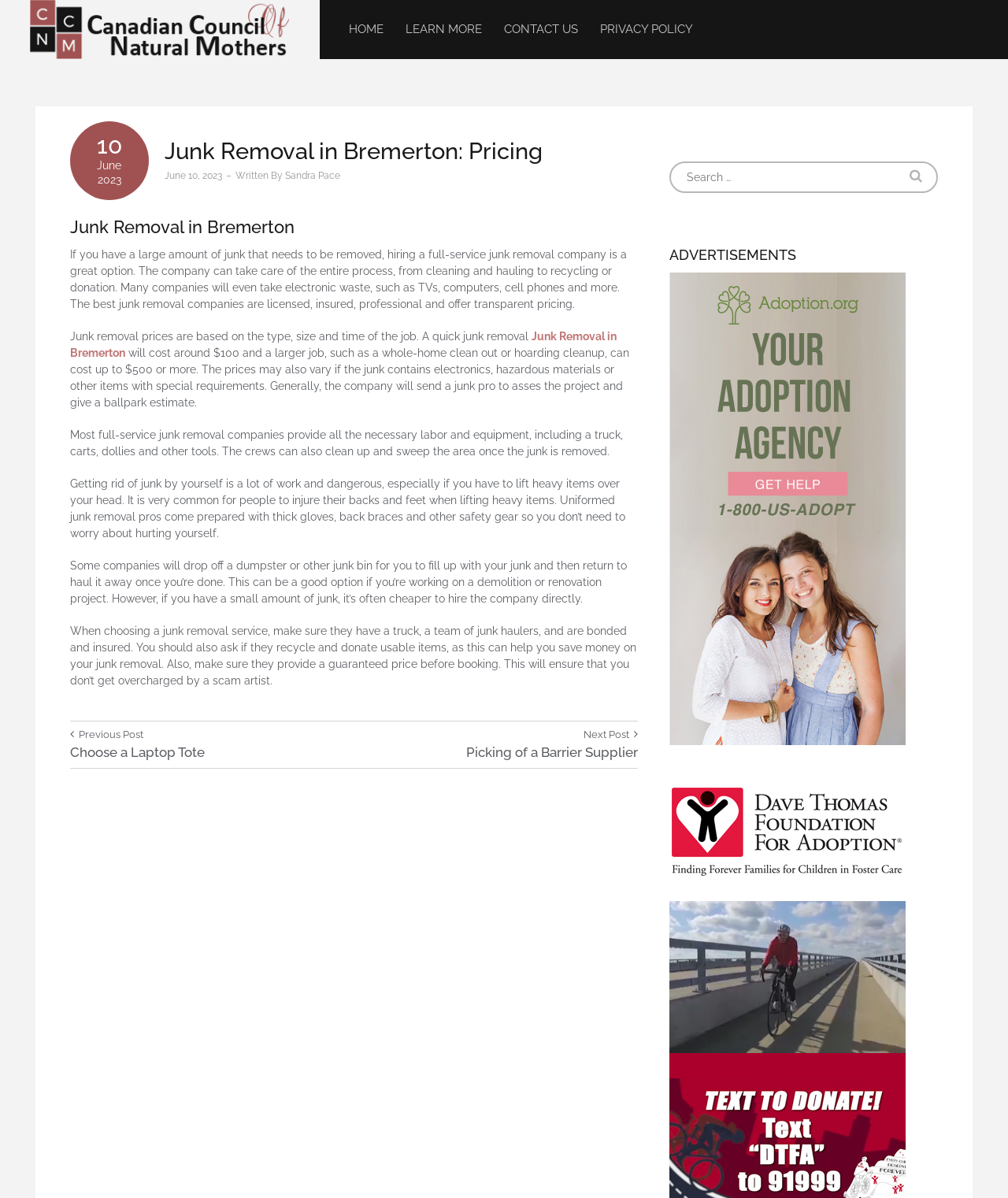Determine the bounding box coordinates of the region I should click to achieve the following instruction: "Click the 'Junk Removal in Bremerton: Pricing' heading". Ensure the bounding box coordinates are four float numbers between 0 and 1, i.e., [left, top, right, bottom].

[0.163, 0.115, 0.633, 0.138]